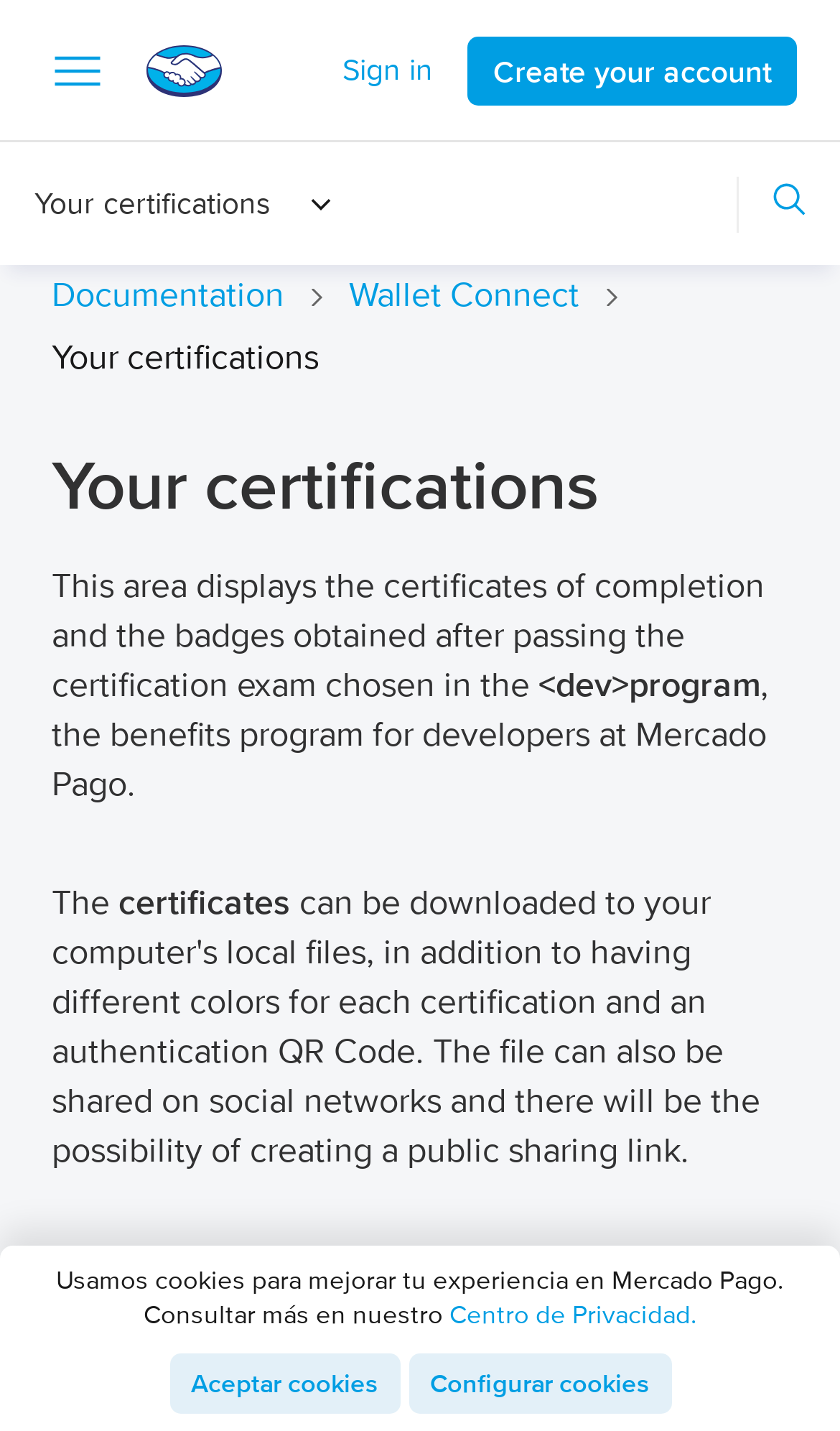Please identify the bounding box coordinates of the clickable area that will allow you to execute the instruction: "Find an OnGo Partner".

None